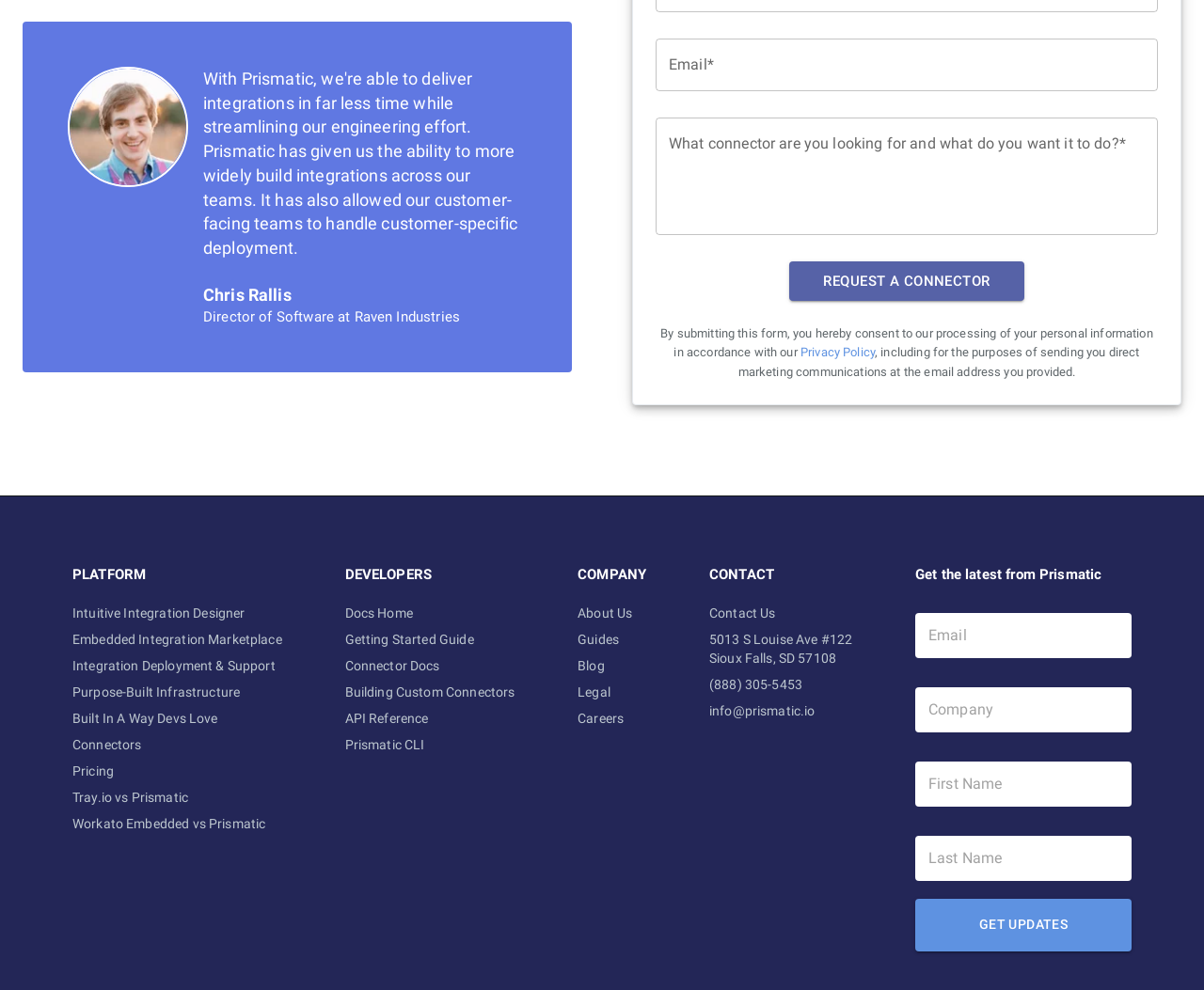Respond with a single word or phrase to the following question: What is the topic of the guides mentioned on the webpage?

Unknown